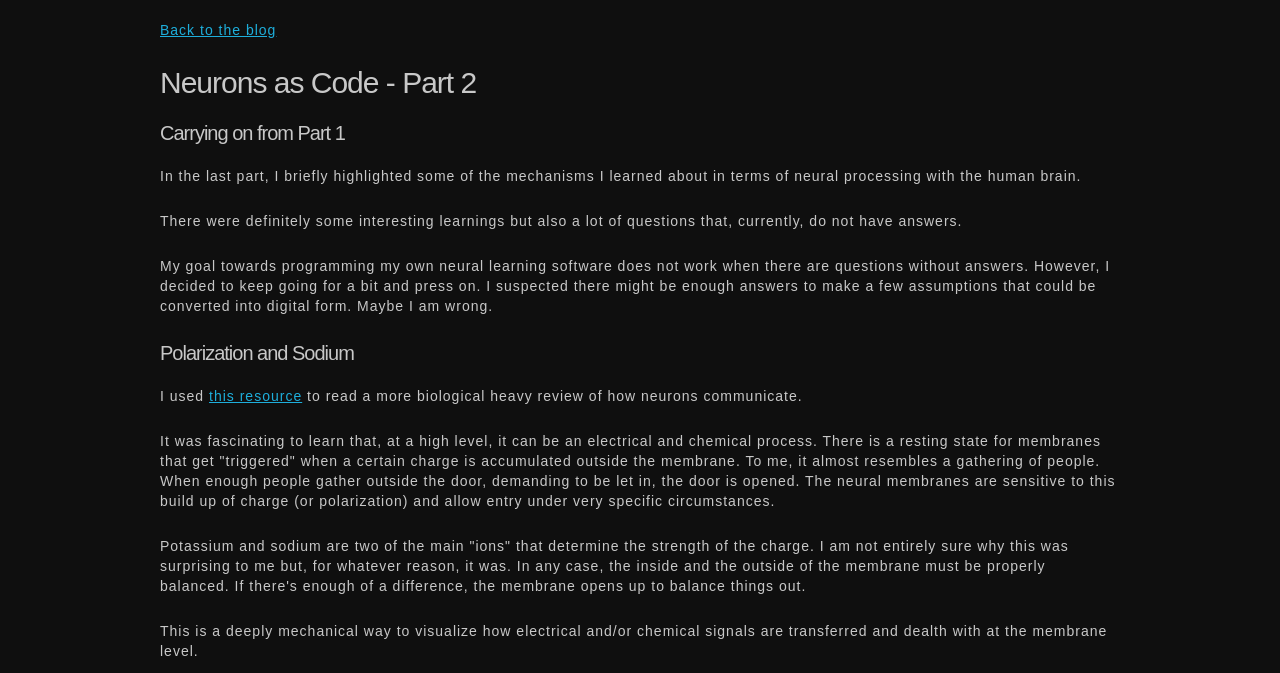Please examine the image and answer the question with a detailed explanation:
What is the author trying to achieve?

The author is trying to achieve programming their own neural learning software, as mentioned in the text 'My goal towards programming my own neural learning software does not work when there are questions without answers'.